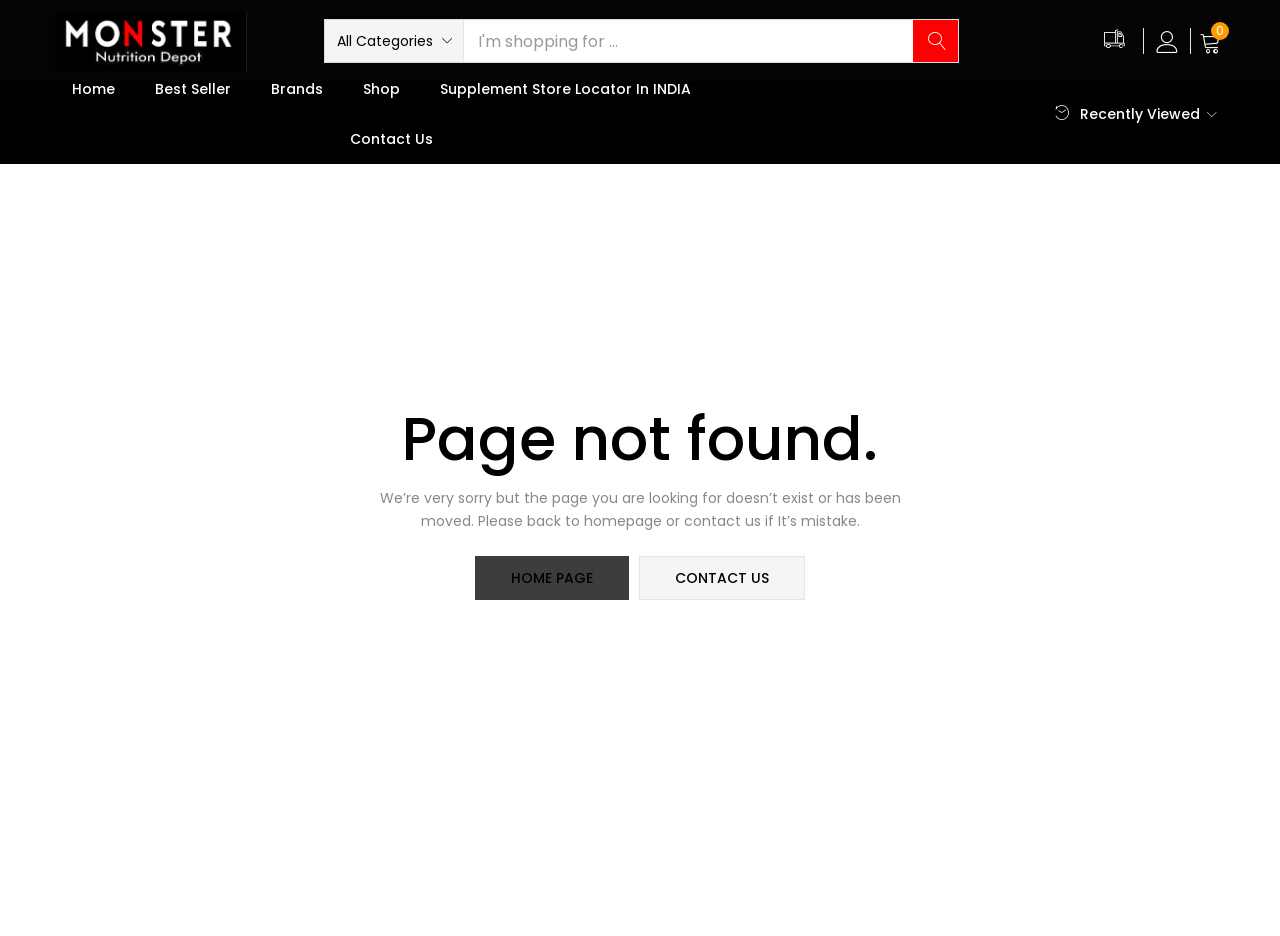Locate the bounding box coordinates of the UI element described by: "Home". The bounding box coordinates should consist of four float numbers between 0 and 1, i.e., [left, top, right, bottom].

[0.056, 0.068, 0.105, 0.122]